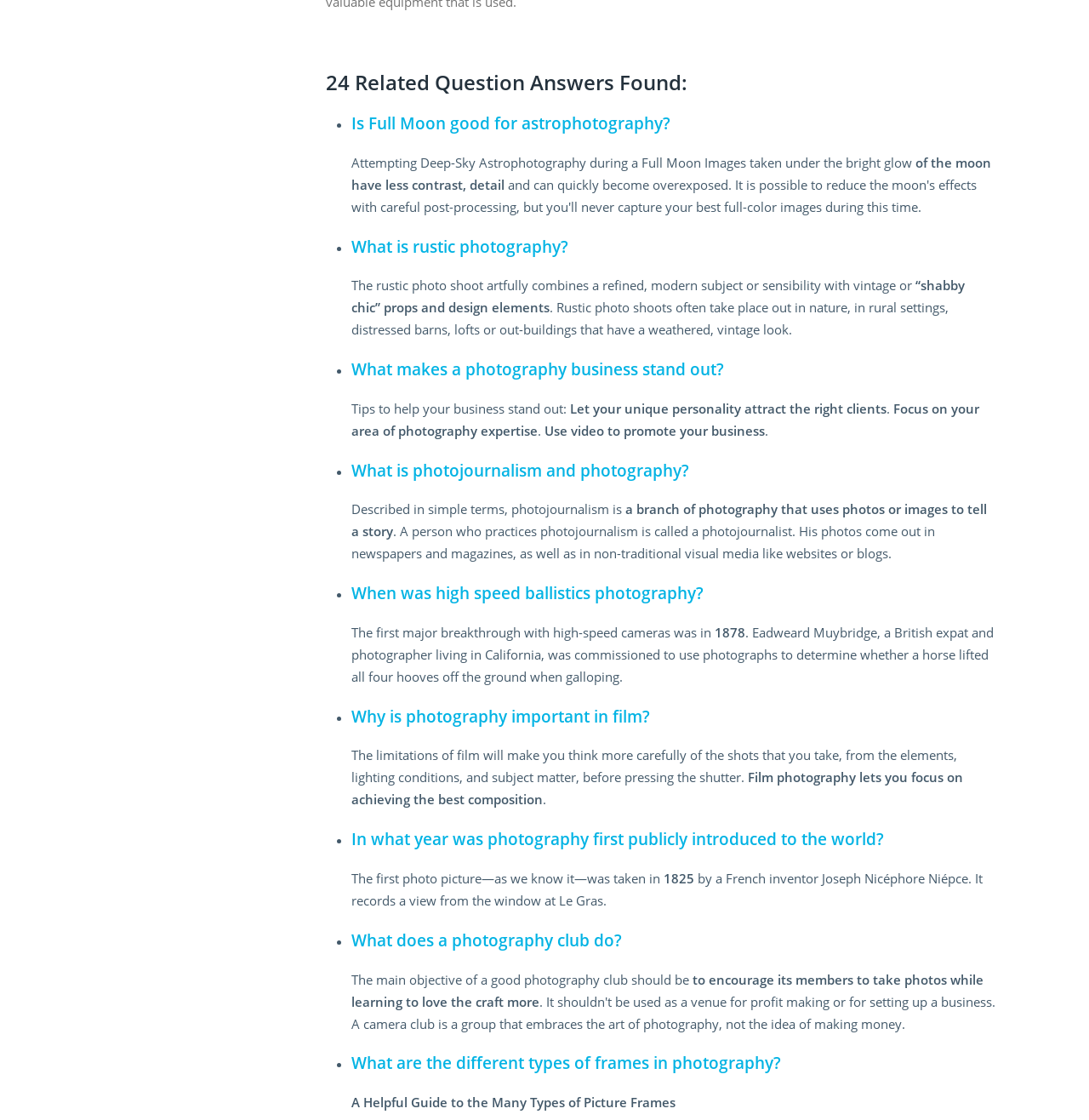Identify the bounding box coordinates of the clickable region to carry out the given instruction: "Click on 'Is Full Moon good for astrophotography?'".

[0.322, 0.1, 0.615, 0.12]